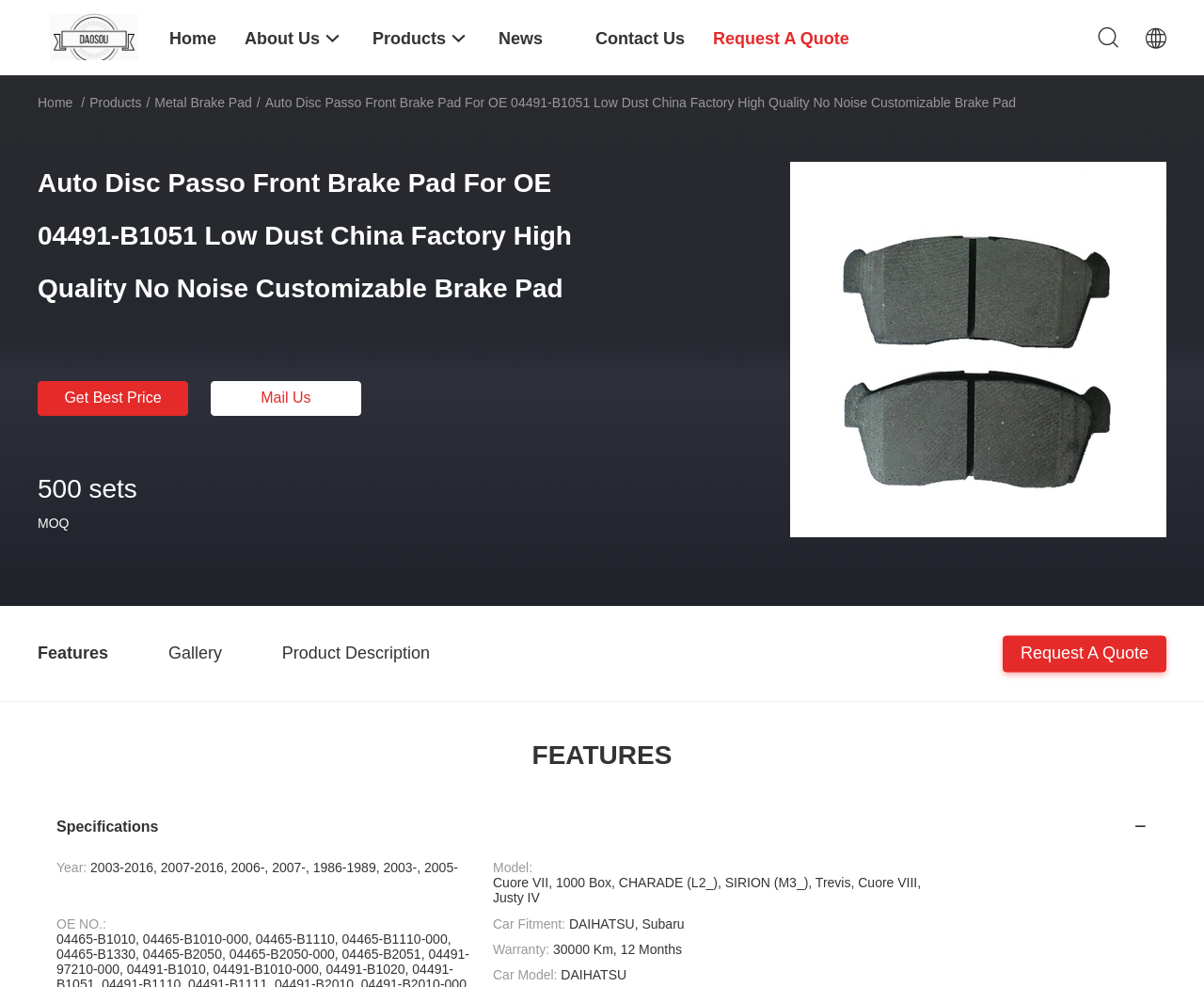What is the product name?
Deliver a detailed and extensive answer to the question.

I found the product name by looking at the heading of the webpage, which is 'Auto Disc Passo Front Brake Pad For OE 04491-B1051 Low Dust China Factory High Quality No Noise Customizable Brake Pad'.